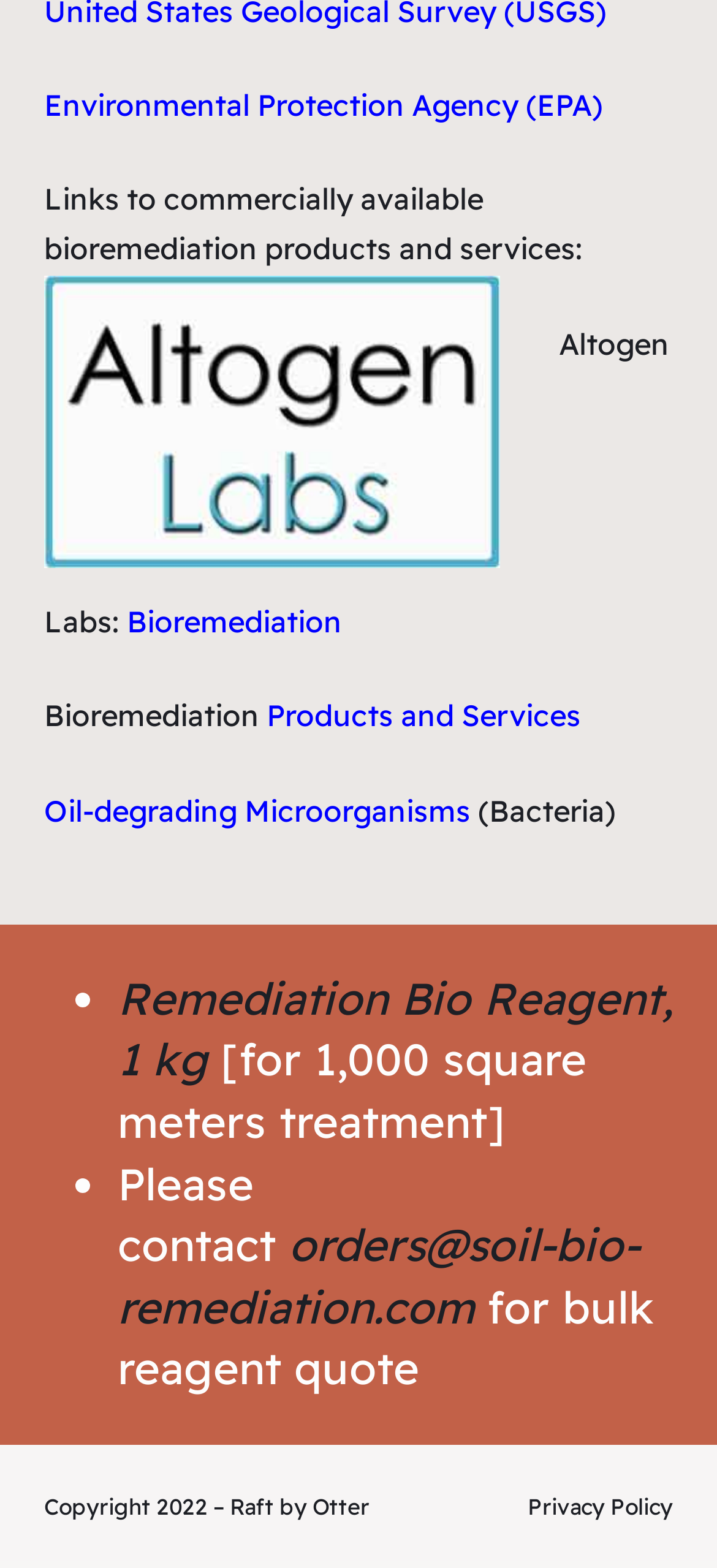Using the element description: "Products and Services", determine the bounding box coordinates for the specified UI element. The coordinates should be four float numbers between 0 and 1, [left, top, right, bottom].

[0.372, 0.445, 0.81, 0.468]